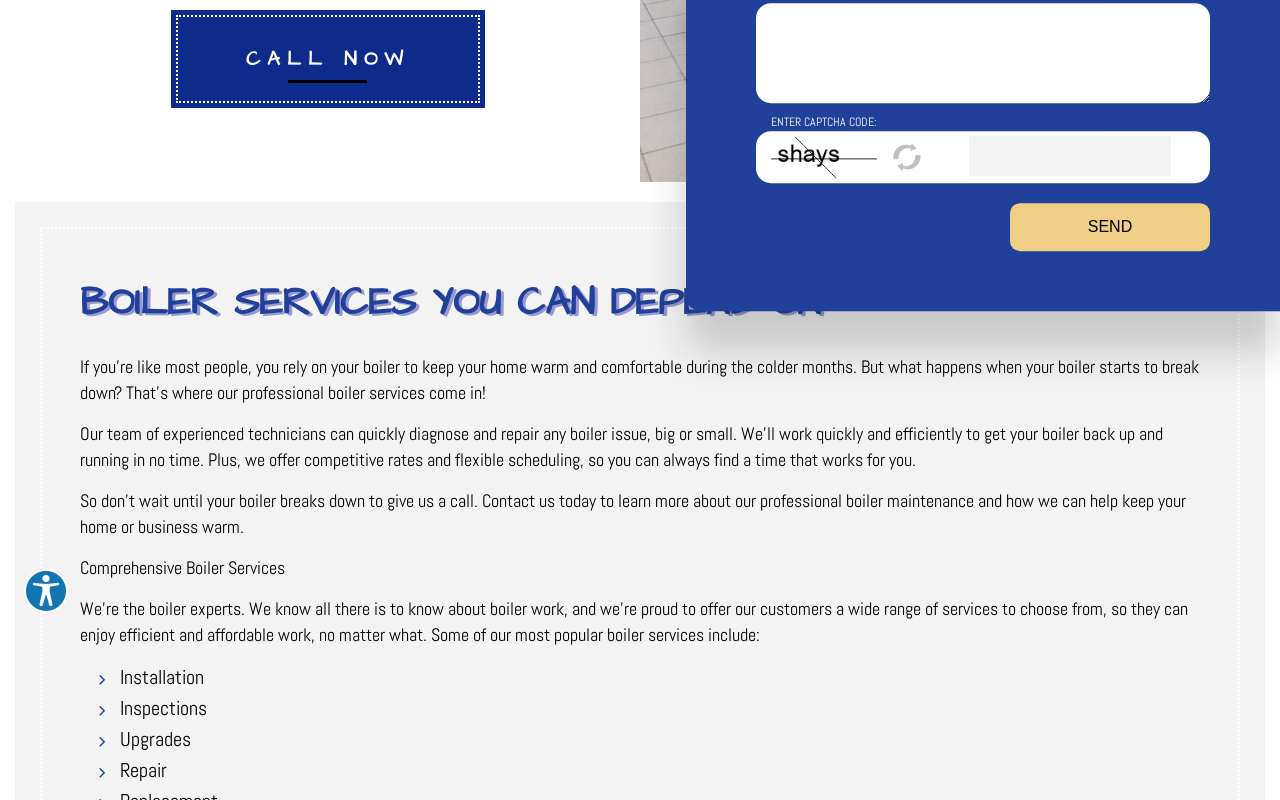Find the bounding box of the element with the following description: "CALL NOW". The coordinates must be four float numbers between 0 and 1, formatted as [left, top, right, bottom].

[0.133, 0.013, 0.379, 0.135]